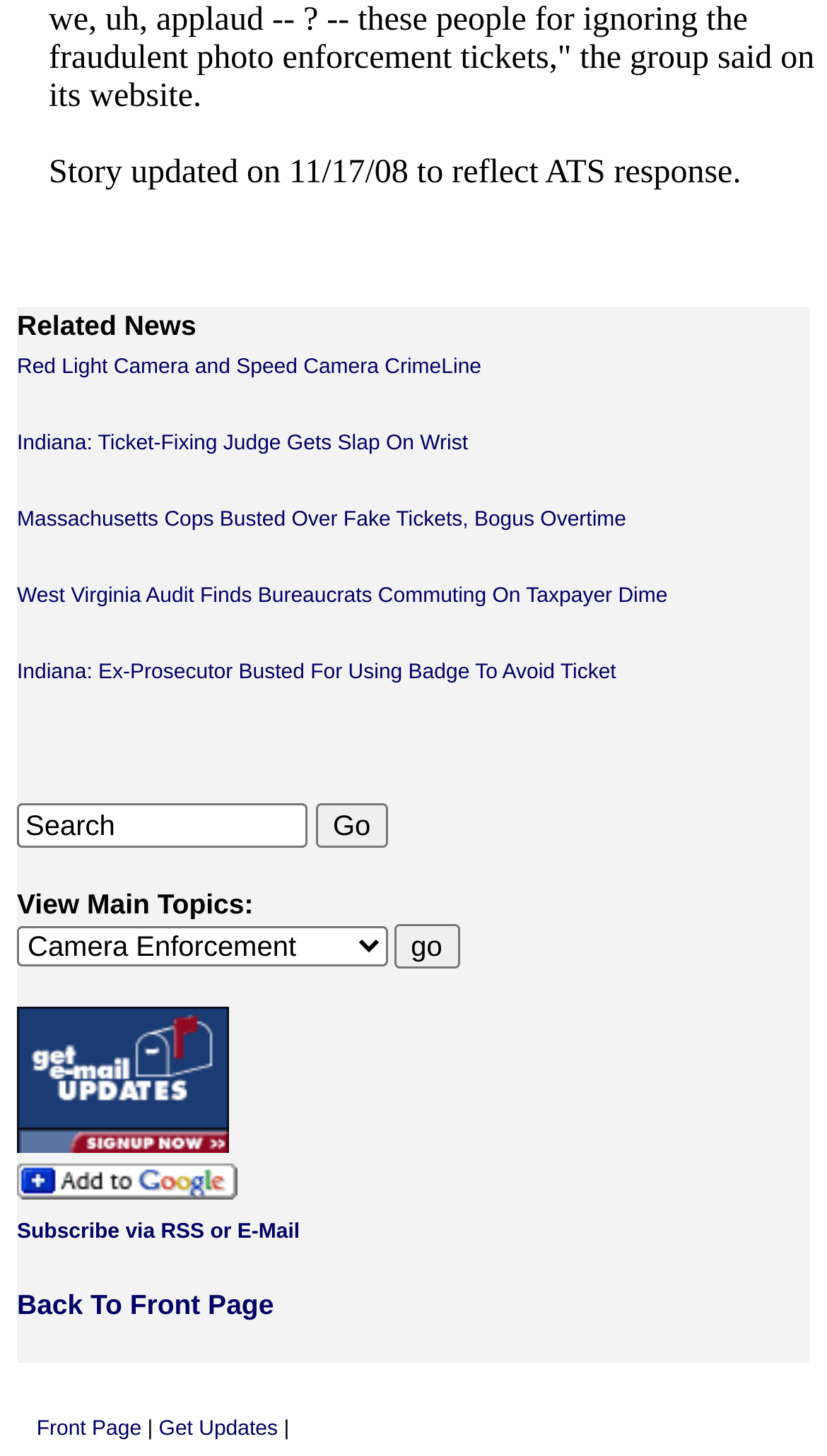Please determine the bounding box coordinates of the clickable area required to carry out the following instruction: "Go back to front page". The coordinates must be four float numbers between 0 and 1, represented as [left, top, right, bottom].

[0.021, 0.885, 0.331, 0.907]